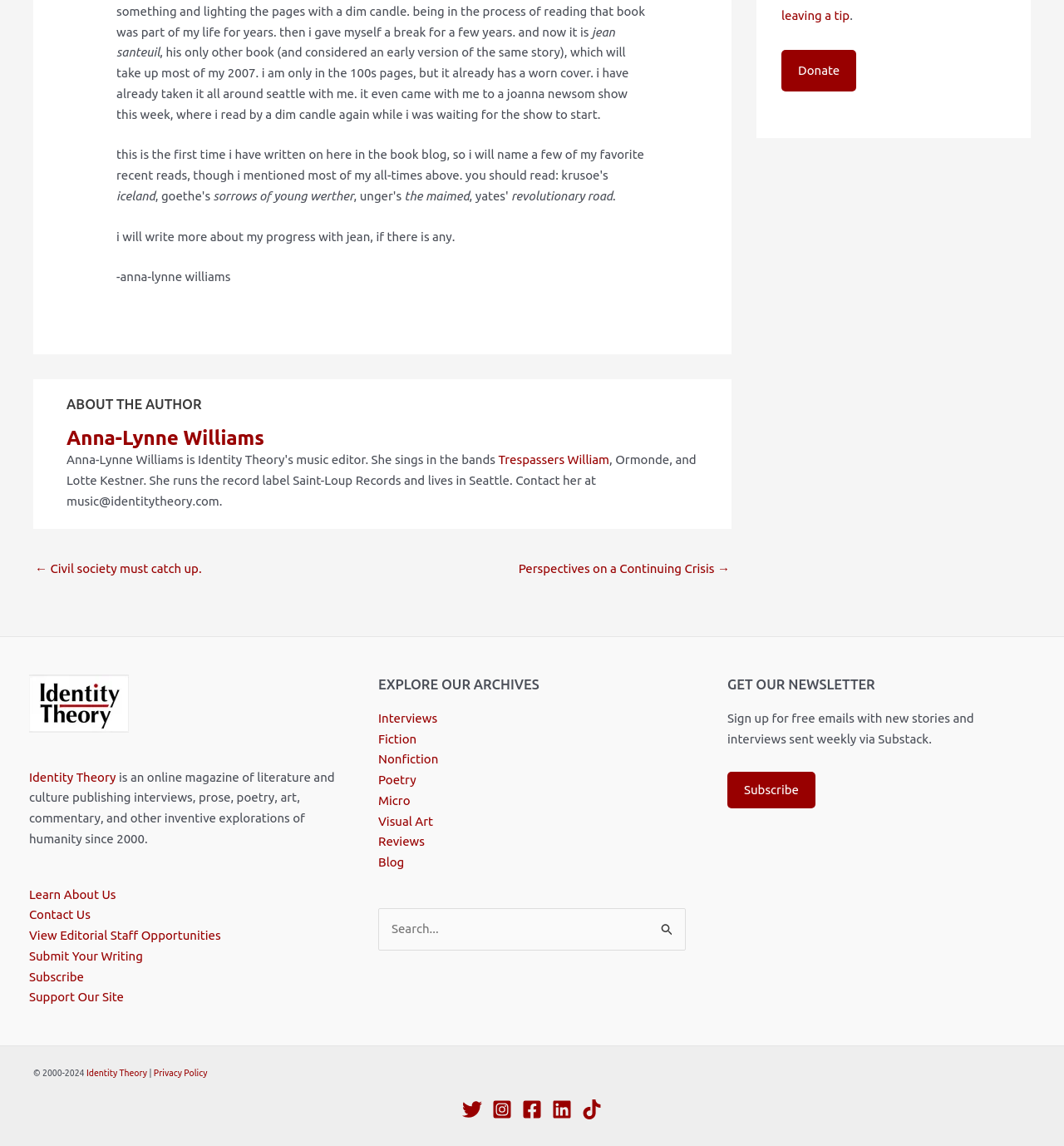Please identify the bounding box coordinates of where to click in order to follow the instruction: "Follow Identity Theory on Twitter".

[0.434, 0.96, 0.453, 0.977]